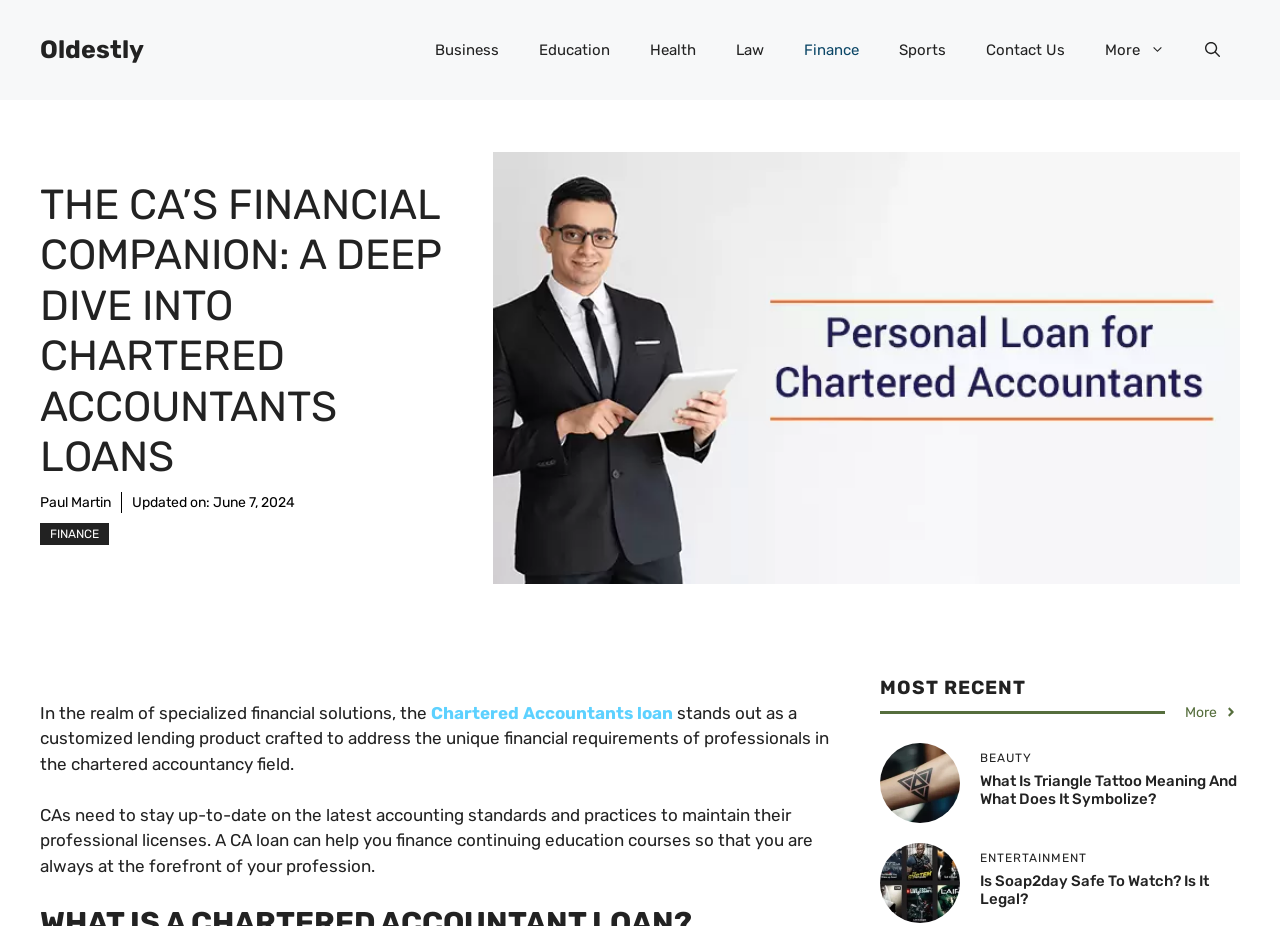Please give a succinct answer to the question in one word or phrase:
What is the main topic of the webpage?

Chartered Accountants Loans